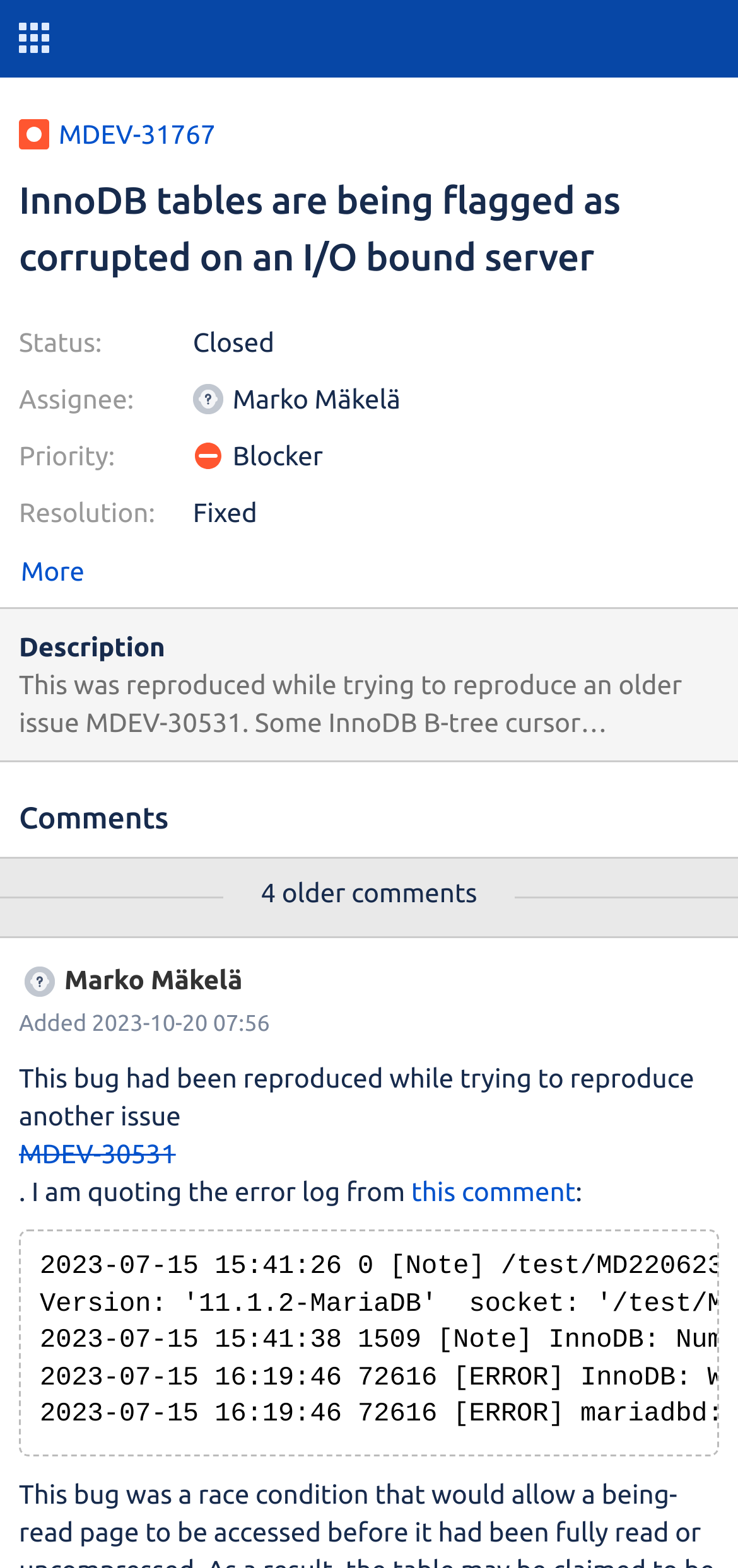What is the priority of this issue?
Using the image as a reference, answer the question in detail.

I determined the answer by looking at the 'Priority:' label and its corresponding value 'Blocker' on the webpage.